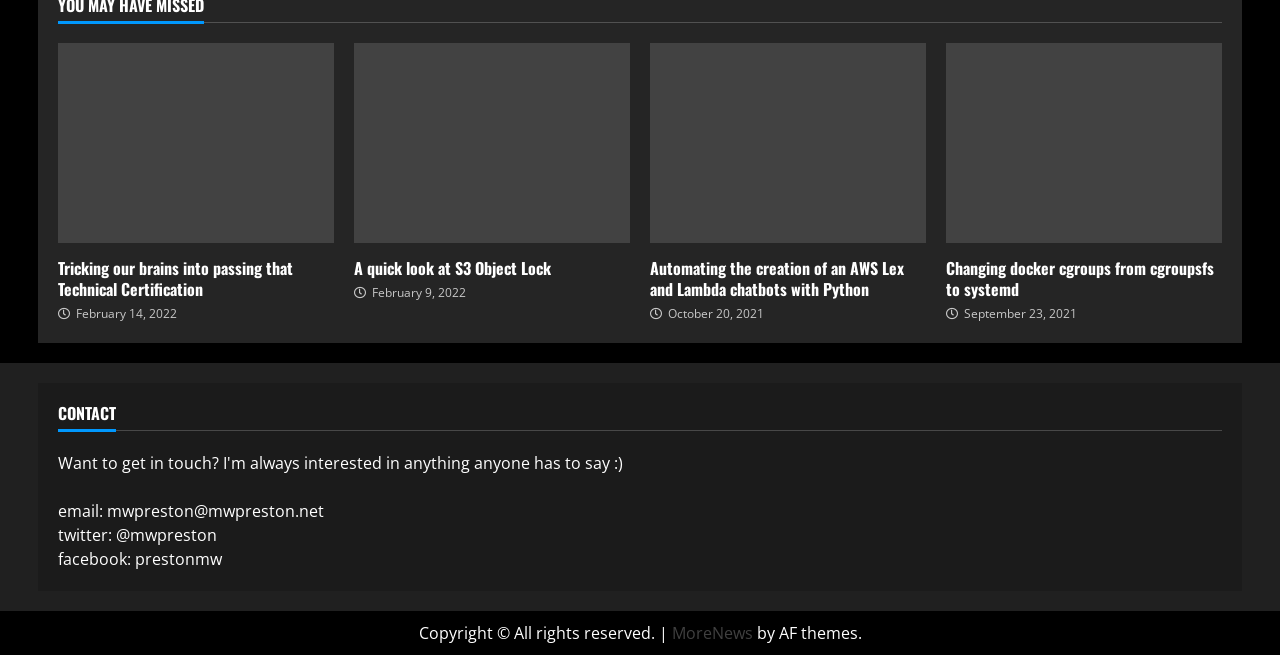Please locate the bounding box coordinates of the element that needs to be clicked to achieve the following instruction: "Contact the author through email". The coordinates should be four float numbers between 0 and 1, i.e., [left, top, right, bottom].

[0.045, 0.763, 0.253, 0.797]